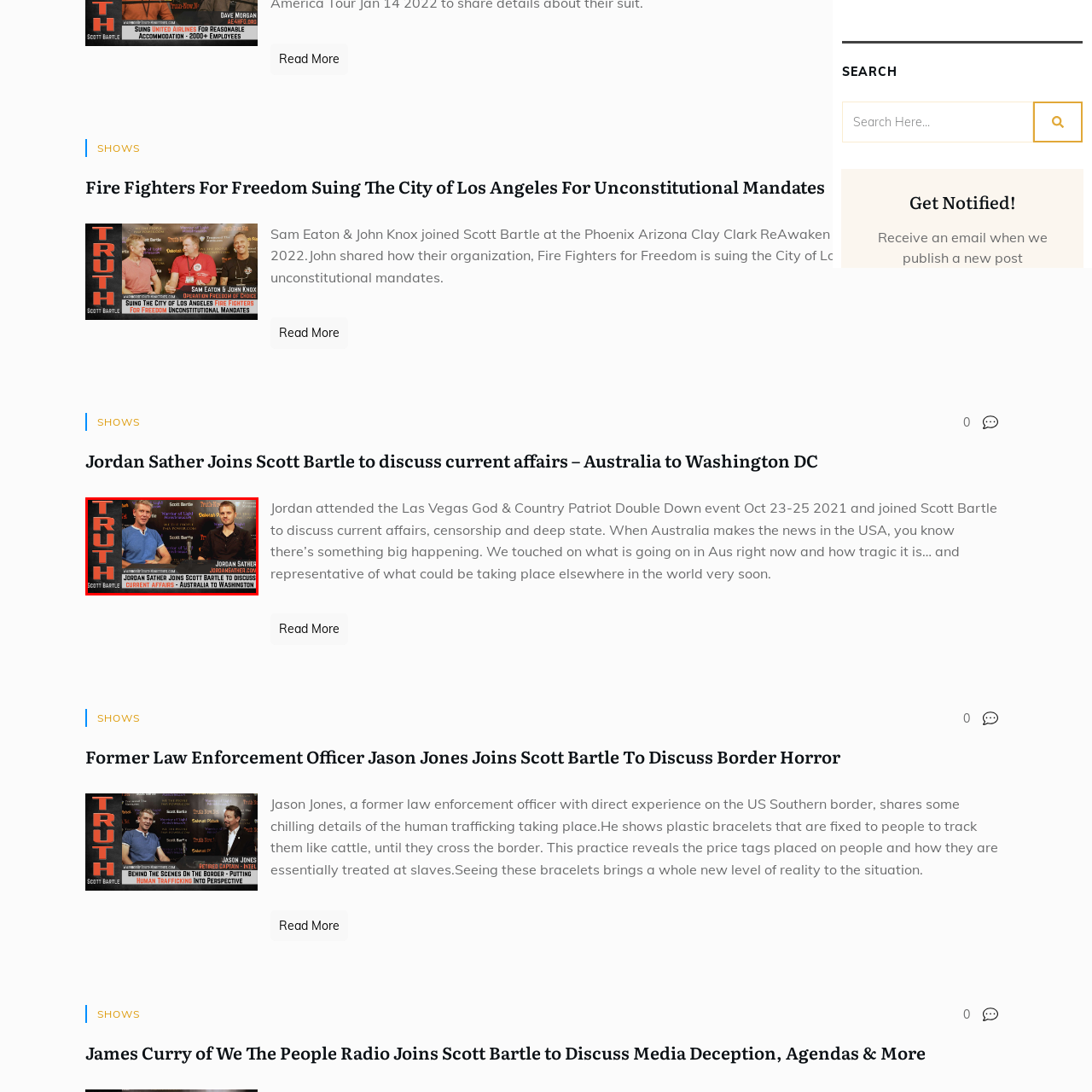Analyze and describe the image content within the red perimeter in detail.

In this engaging image, Scott Bartle and Jordan Sather are featured discussing contemporary issues, highlighted by the caption "Jordan Sather Joins Scott Bartle to discuss current affairs – Australia to Washington DC." Both individuals appear professional, with Scott Bartle wearing a blue shirt and Jordan Sather in a darker sweater, set against a backdrop adorned with the words "TRUTH" and "Scott Bartle." The composition suggests a serious and informative tone, reflecting the important topics they are addressing, which encompass significant events and discussions bridging Australia and Washington DC. The visual is designed to draw attention and invites viewers to delve into the pressing matters that will be explored in their conversation.